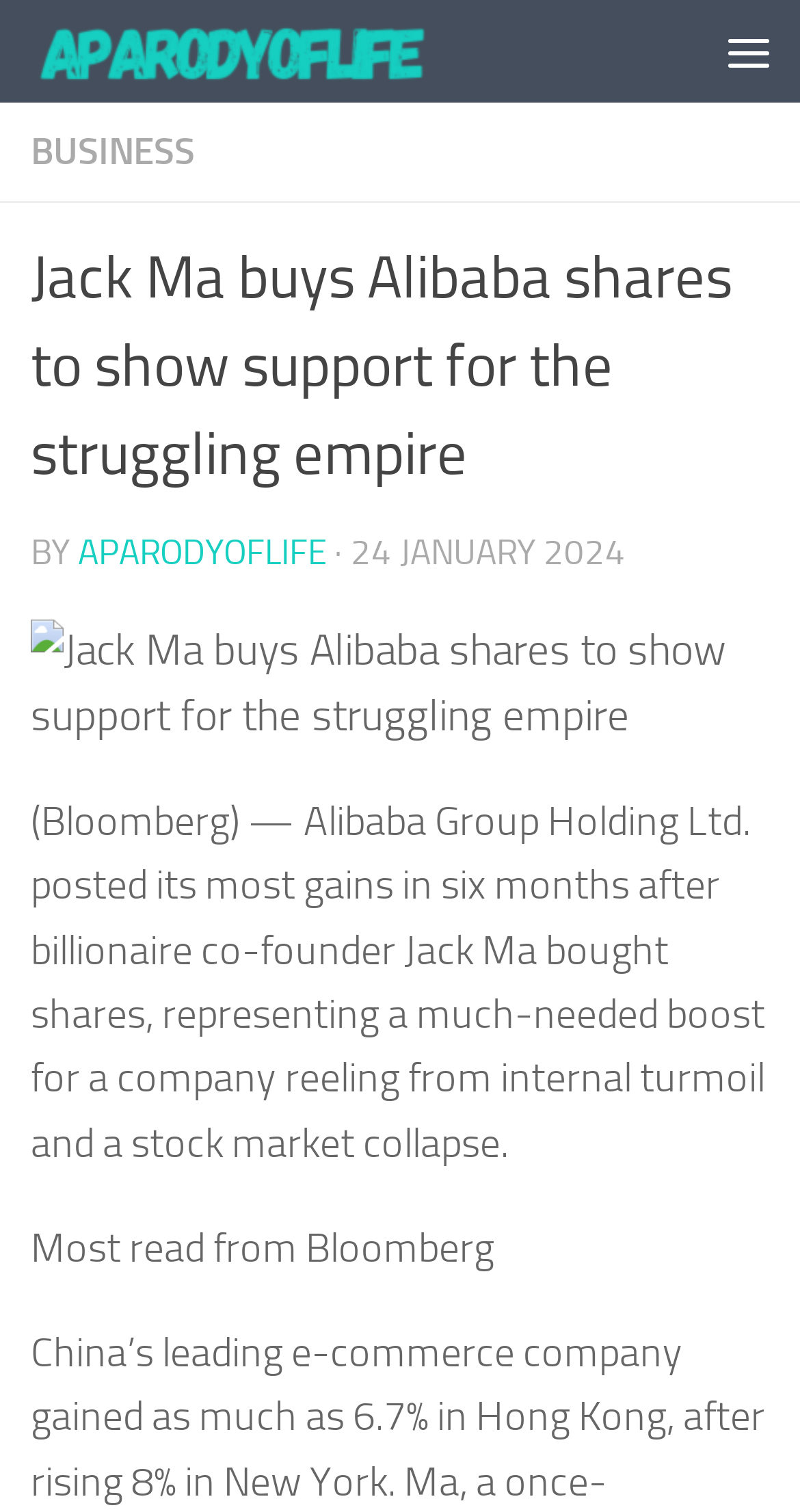Answer the question briefly using a single word or phrase: 
What is the purpose of the 'Skip to content' link?

To skip navigation and go to main content